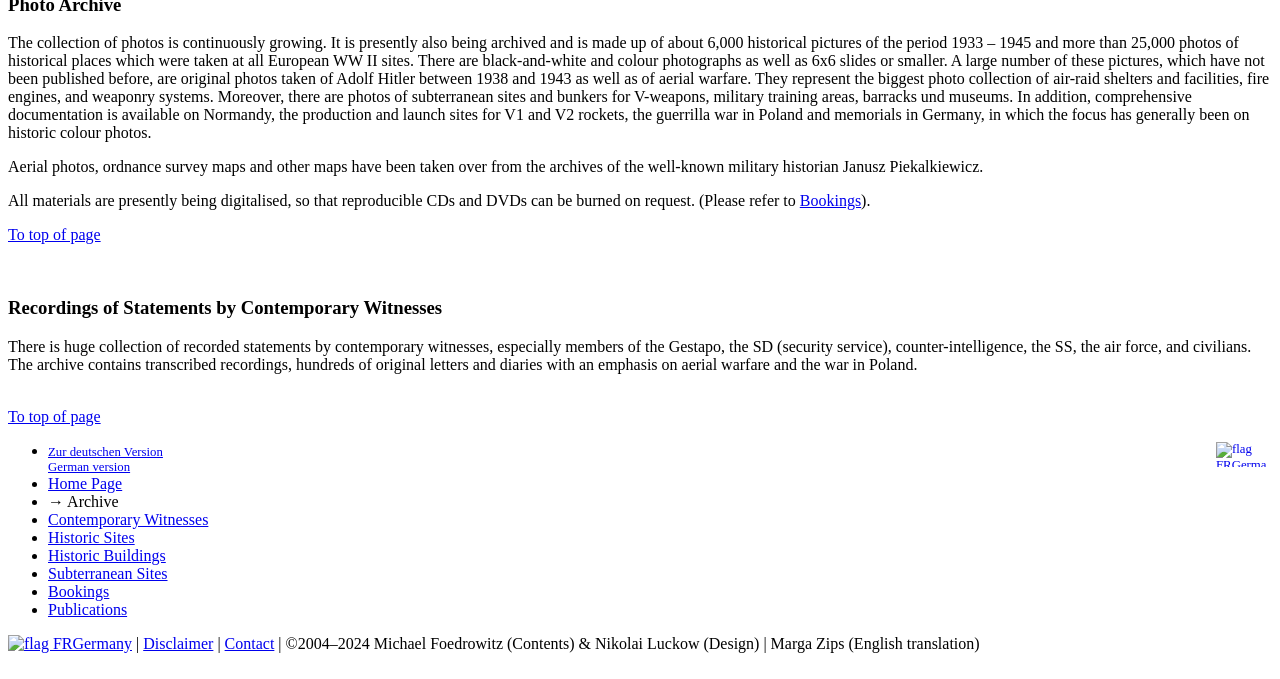Using the element description: "Publications", determine the bounding box coordinates. The coordinates should be in the format [left, top, right, bottom], with values between 0 and 1.

[0.038, 0.885, 0.099, 0.91]